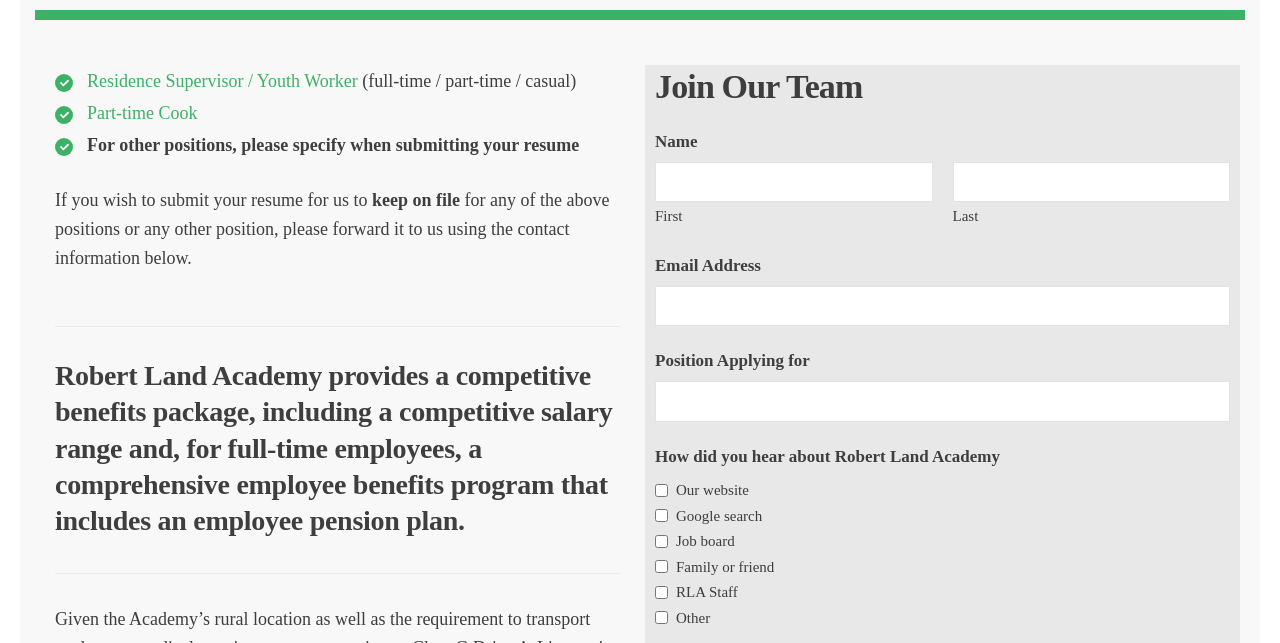Determine the bounding box coordinates for the UI element with the following description: "Part-time Cook". The coordinates should be four float numbers between 0 and 1, represented as [left, top, right, bottom].

[0.068, 0.161, 0.154, 0.192]